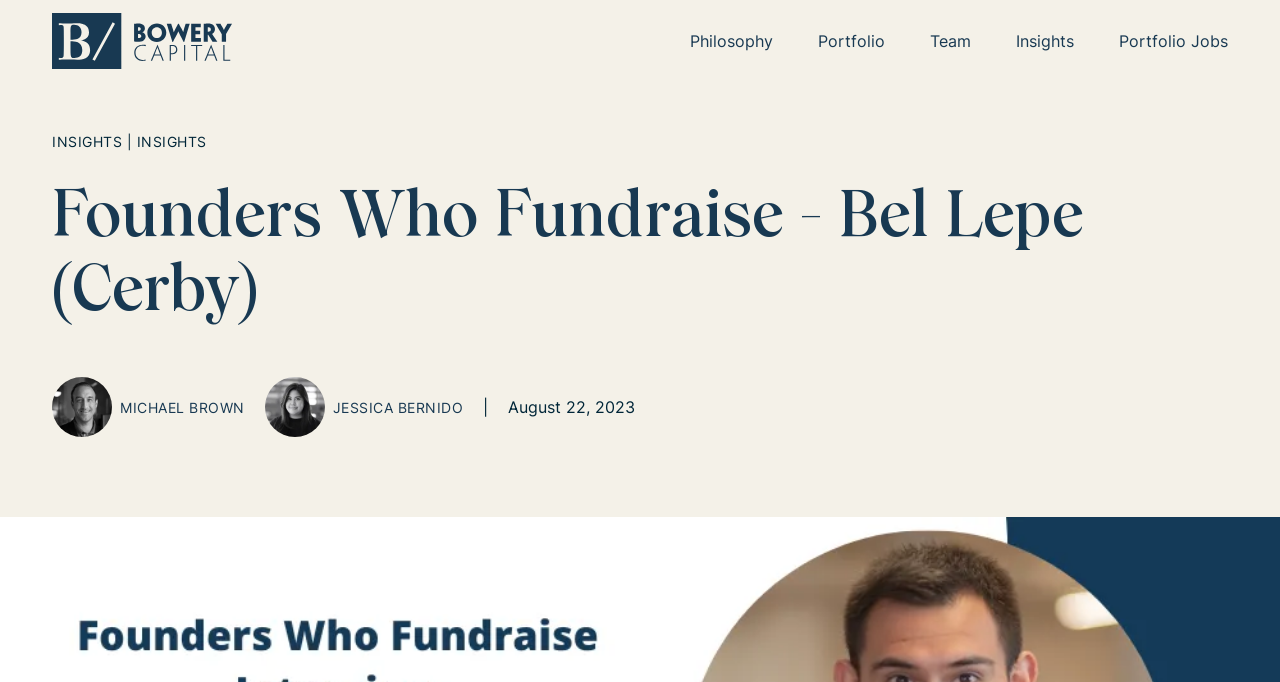Determine the heading of the webpage and extract its text content.

Founders Who Fundraise - Bel Lepe (Cerby)